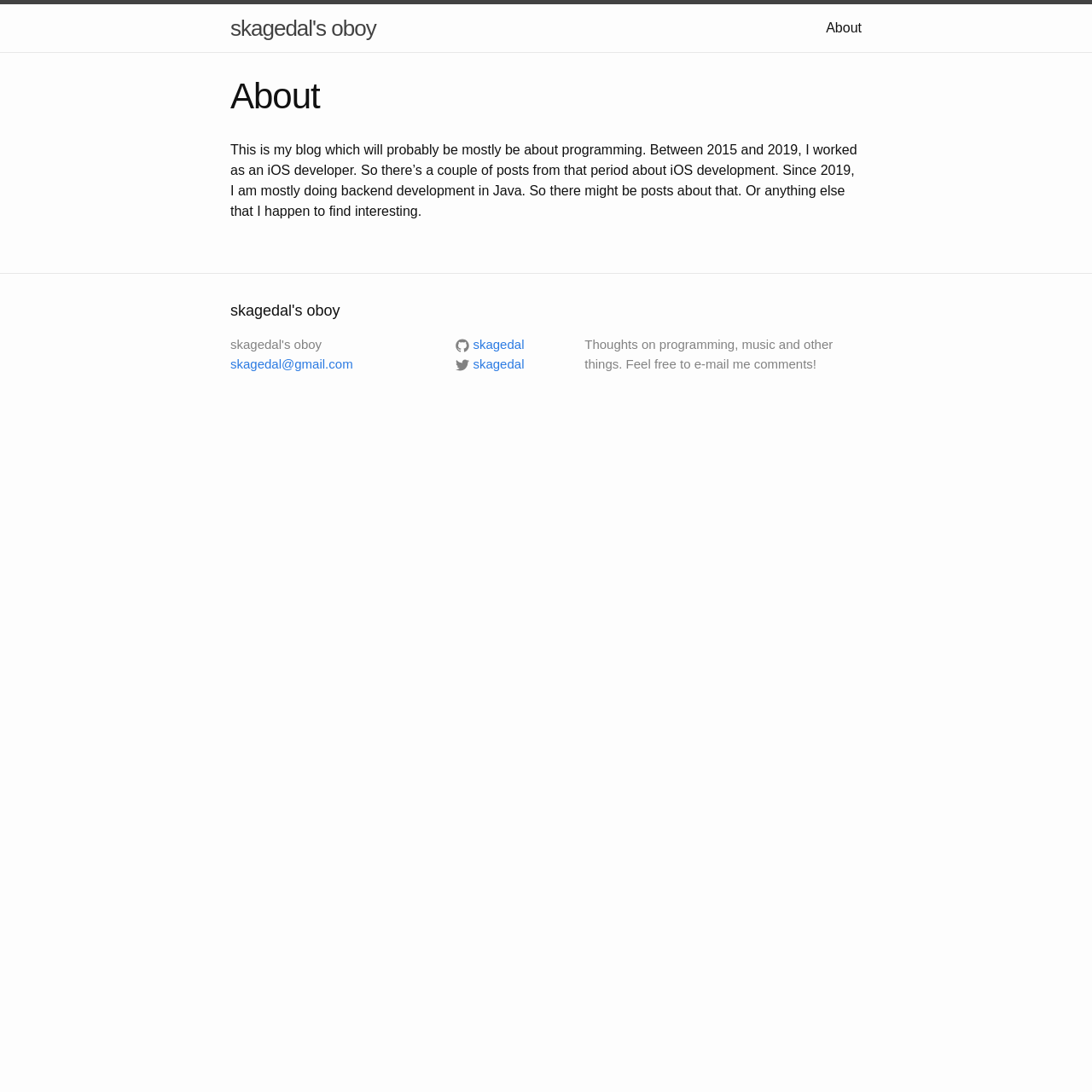Carefully observe the image and respond to the question with a detailed answer:
How can you contact the author?

The author provides an email address 'skagedal@gmail.com' at the bottom of the page, and also mentions 'Feel free to e-mail me comments!' in the description.